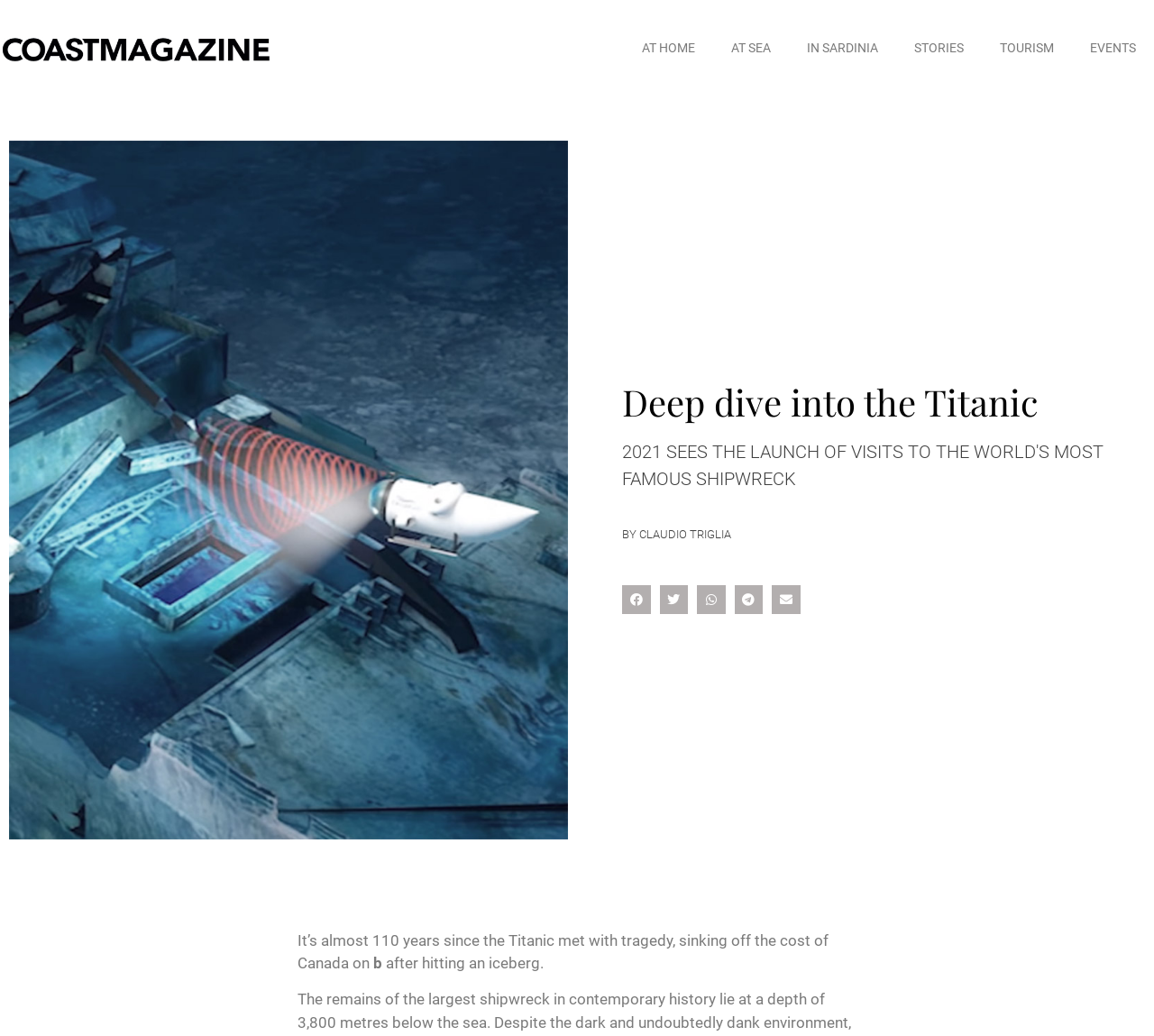What is the year mentioned in the article?
Give a comprehensive and detailed explanation for the question.

I found the year '2021' mentioned in the heading section of the webpage, which is part of the sentence '2021 SEES THE LAUNCH OF VISITS TO THE WORLD'S MOST FAMOUS SHIPWRECK'.